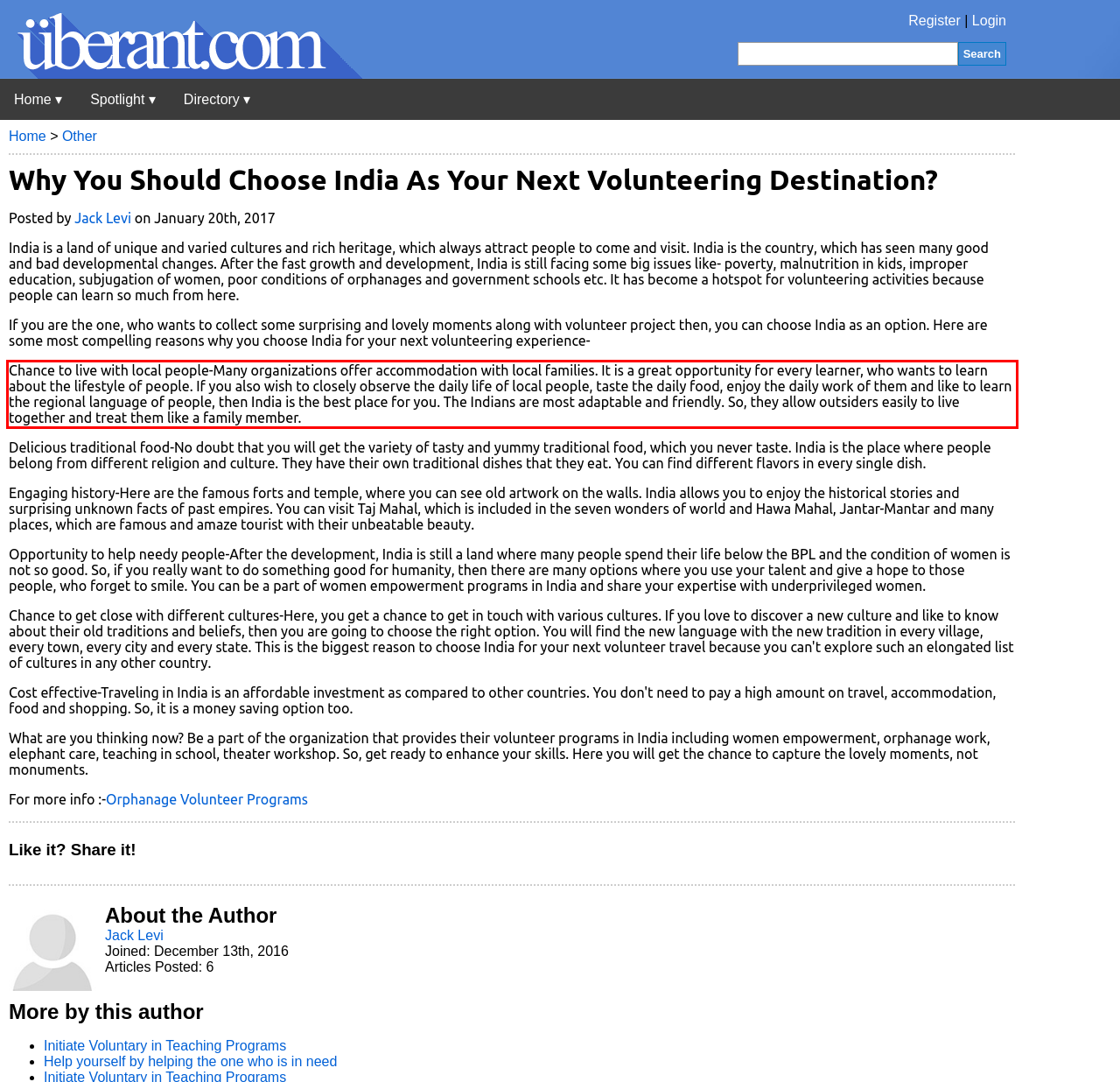Examine the screenshot of the webpage, locate the red bounding box, and perform OCR to extract the text contained within it.

Chance to live with local people-Many organizations offer accommodation with local families. It is a great opportunity for every learner, who wants to learn about the lifestyle of people. If you also wish to closely observe the daily life of local people, taste the daily food, enjoy the daily work of them and like to learn the regional language of people, then India is the best place for you. The Indians are most adaptable and friendly. So, they allow outsiders easily to live together and treat them like a family member.